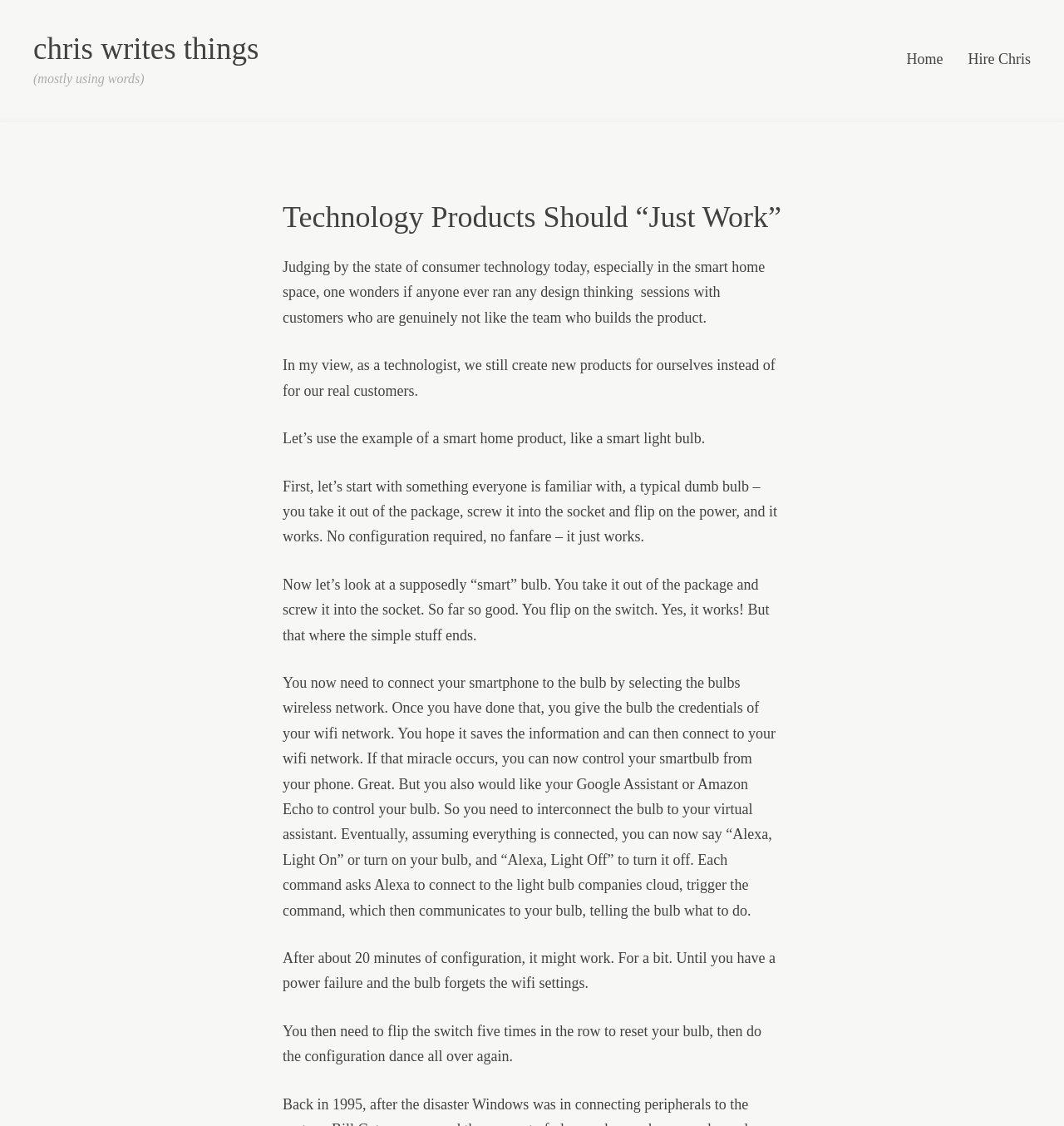What is the example of a smart home product?
Please give a detailed and elaborate answer to the question.

The text 'Let’s use the example of a smart home product, like a smart light bulb.' explicitly states that a smart light bulb is an example of a smart home product.